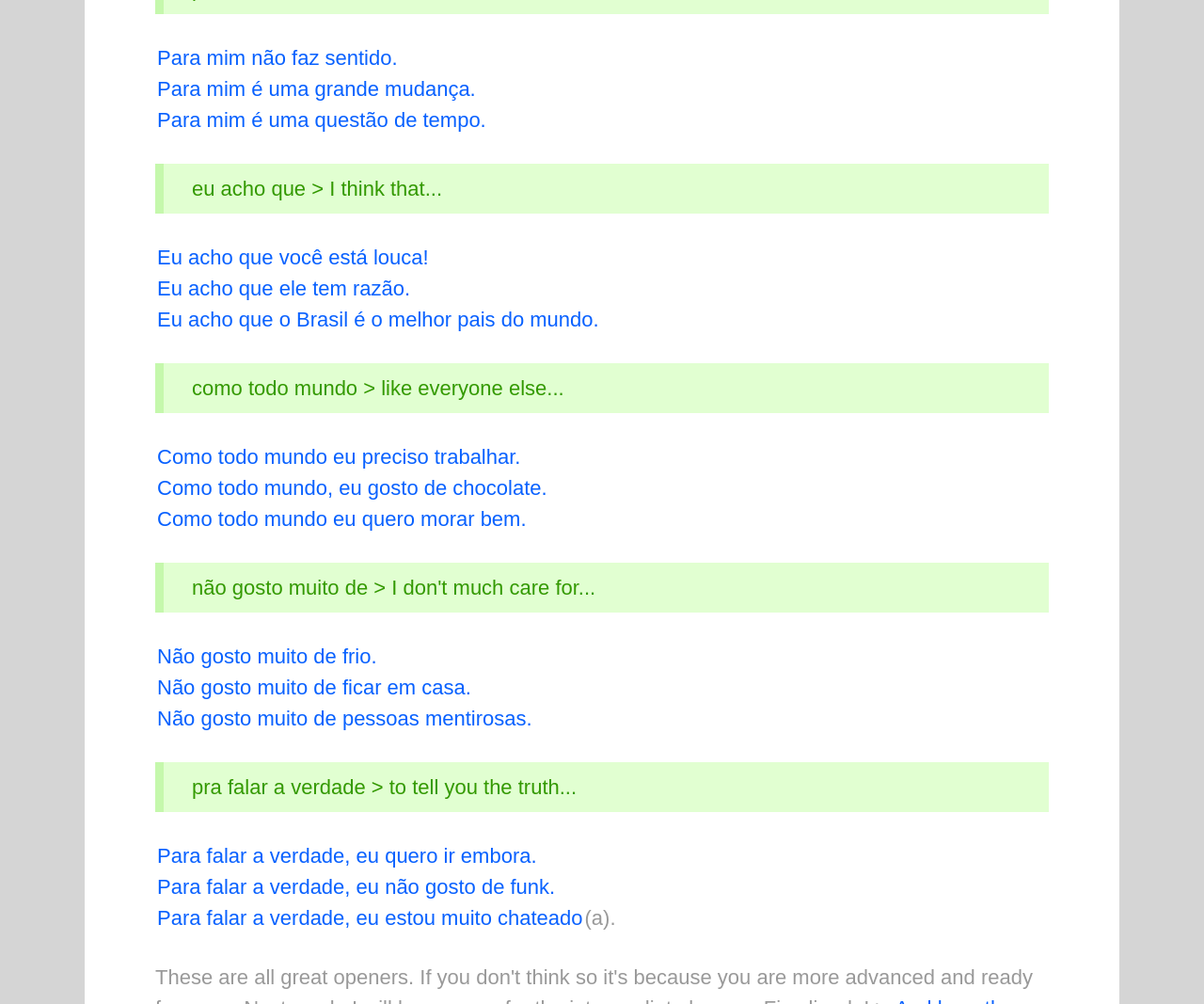Locate the UI element described by Para mim não faz sentido. and provide its bounding box coordinates. Use the format (top-left x, top-left y, bottom-right x, bottom-right y) with all values as floating point numbers between 0 and 1.

[0.129, 0.044, 0.332, 0.071]